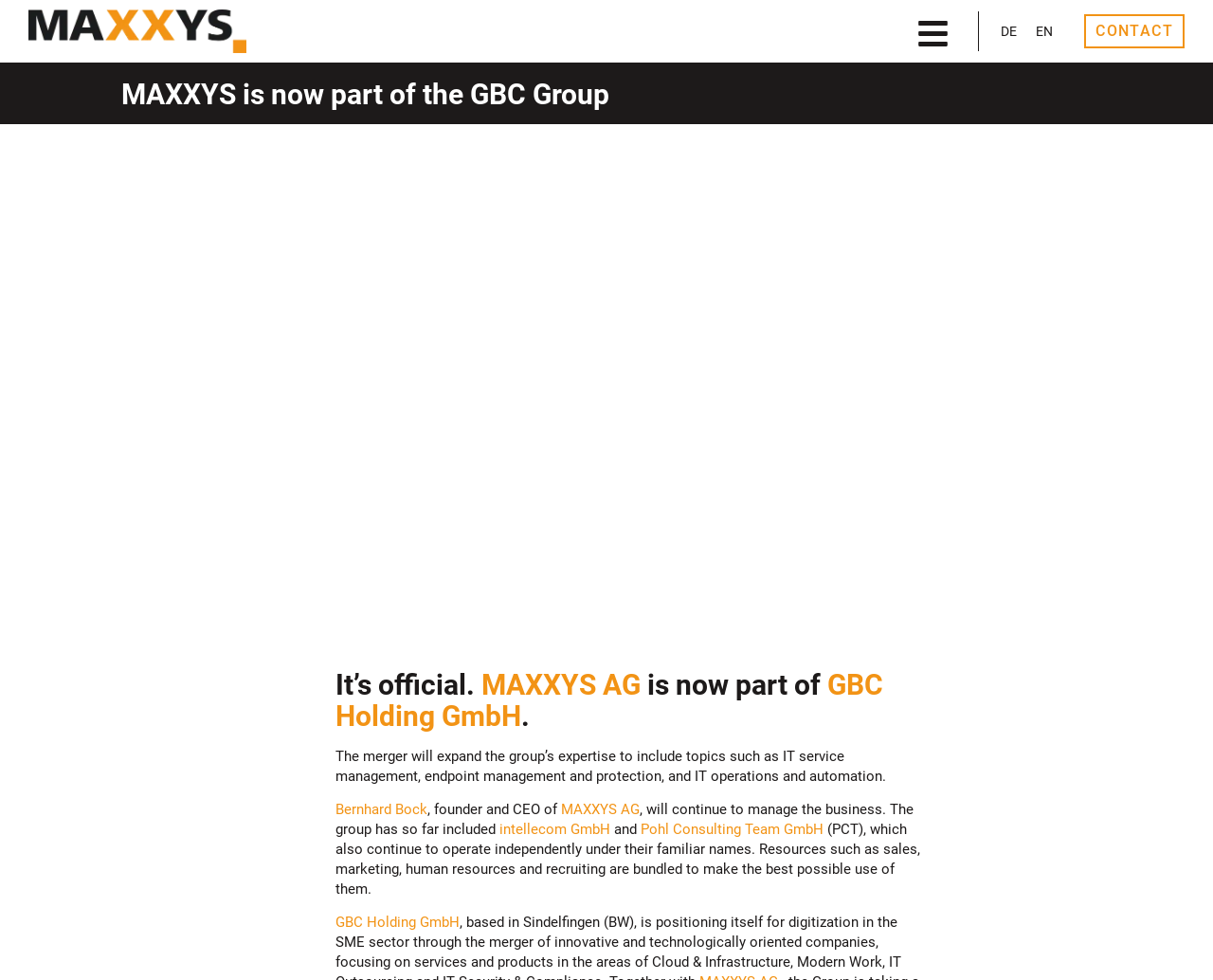Identify and provide the bounding box for the element described by: "Pohl Consulting Team GmbH".

[0.528, 0.837, 0.679, 0.855]